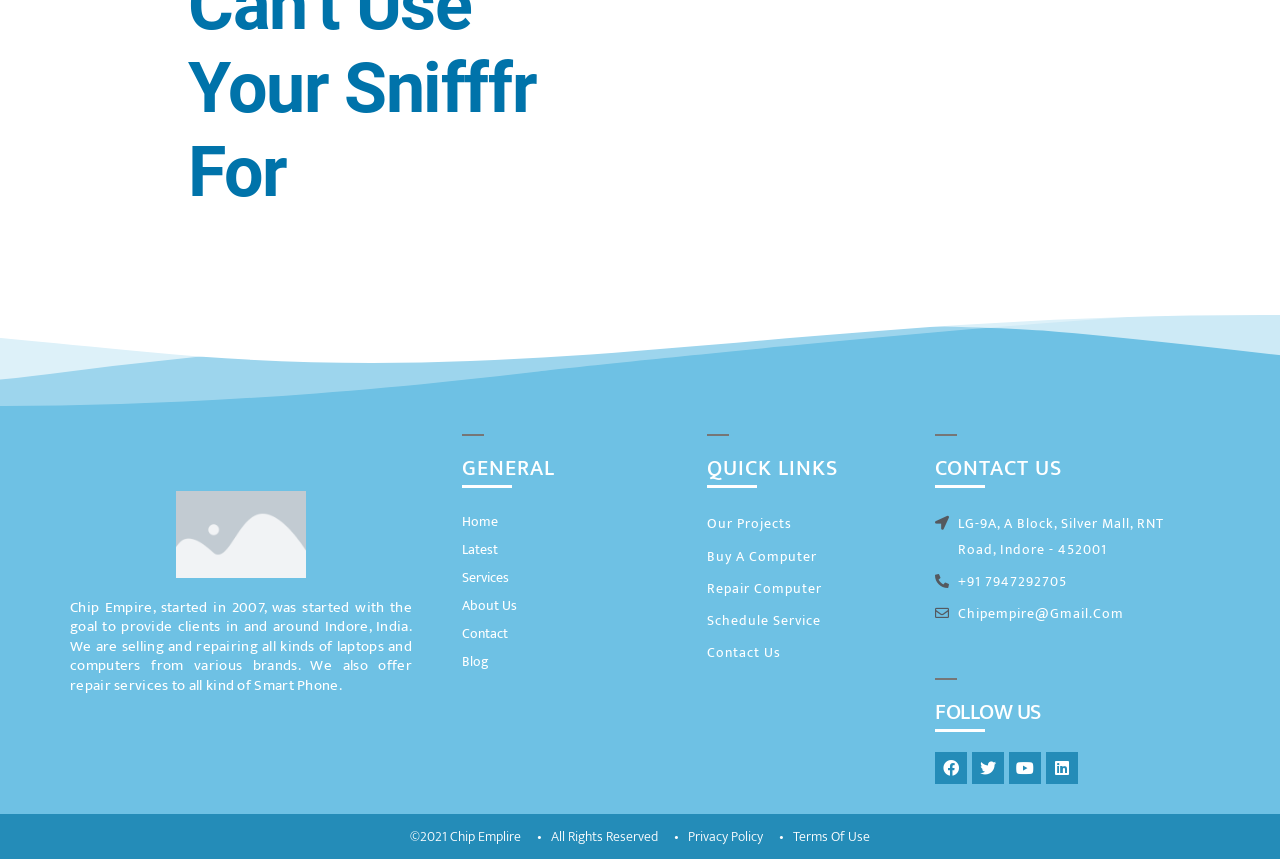What social media platforms does Chip Empire have a presence on?
Based on the screenshot, respond with a single word or phrase.

Facebook, Twitter, Youtube, Linkedin